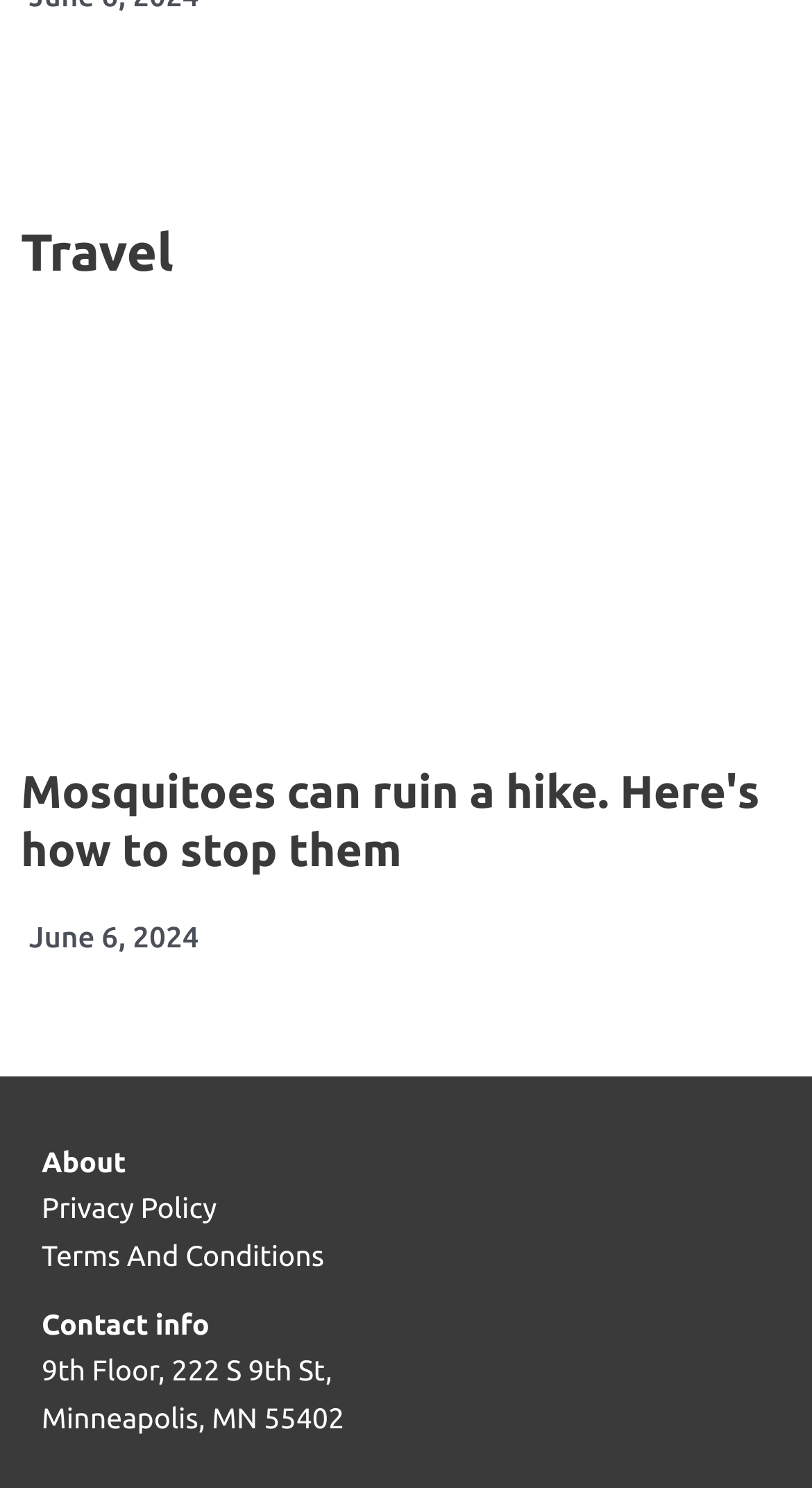Extract the bounding box coordinates for the UI element described as: "Privacy Policy".

[0.051, 0.801, 0.267, 0.823]